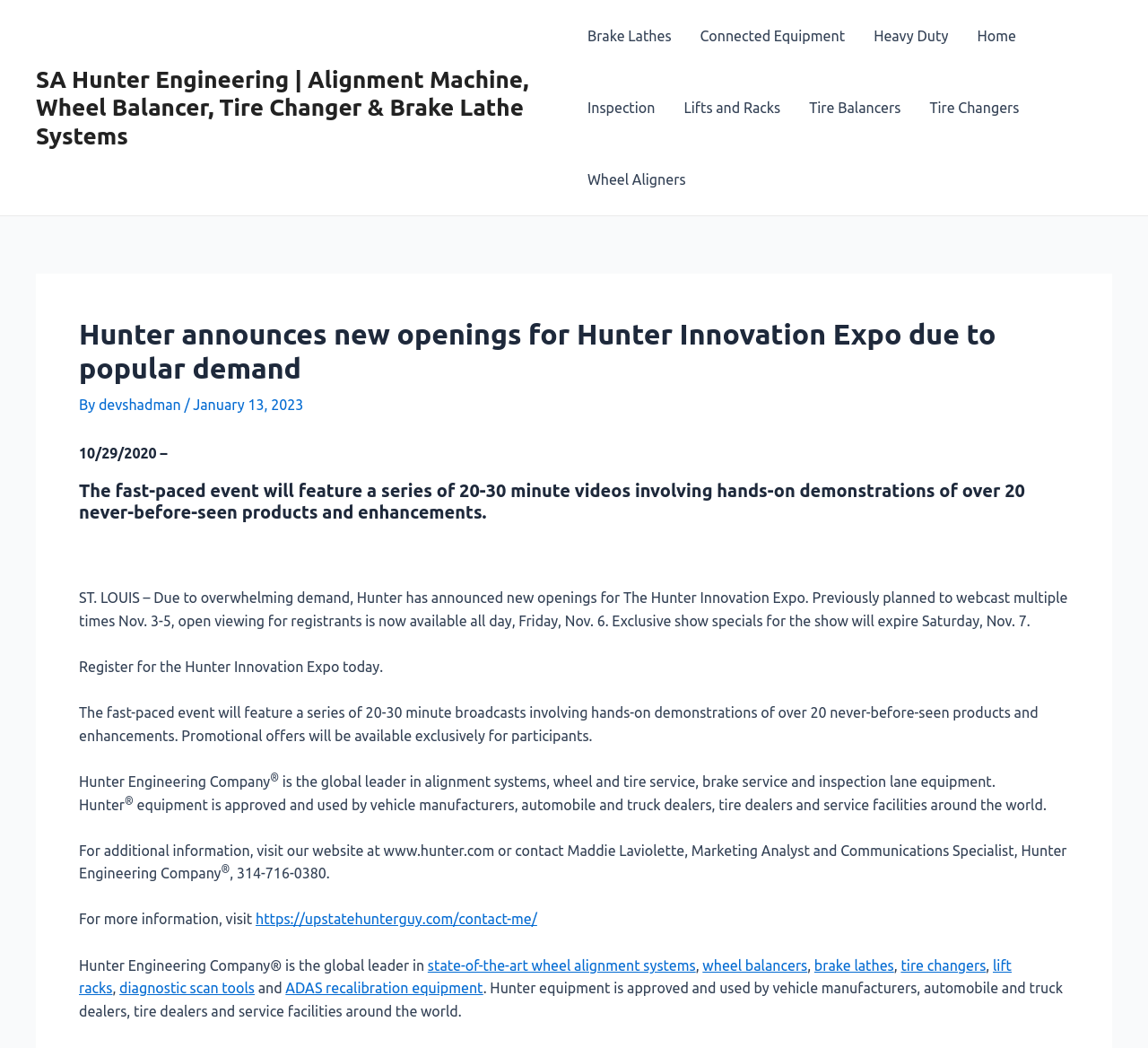Identify the bounding box coordinates for the element you need to click to achieve the following task: "Learn about Tire Changers". The coordinates must be four float values ranging from 0 to 1, formatted as [left, top, right, bottom].

[0.797, 0.068, 0.9, 0.137]